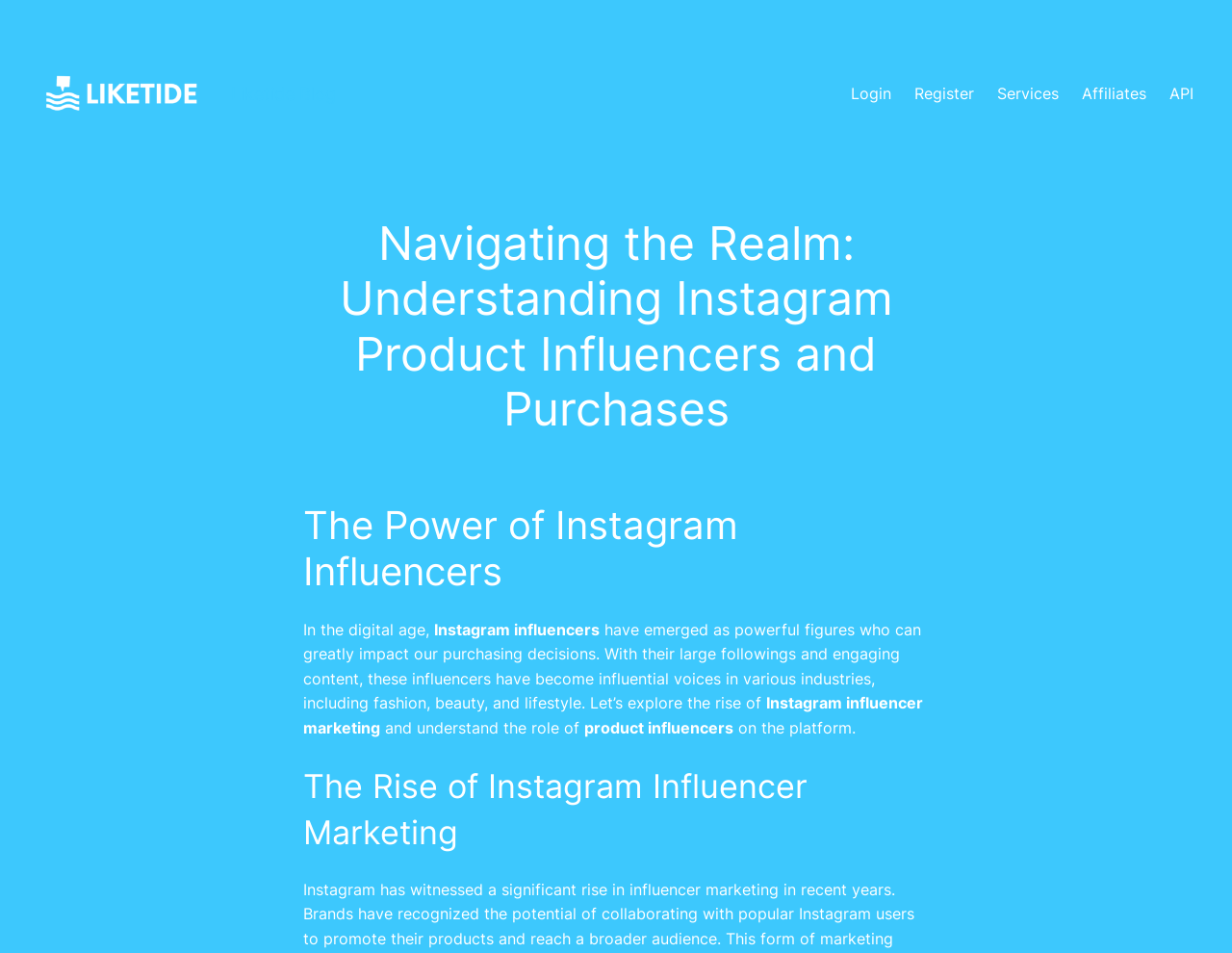What is the purpose of Instagram influencers?
Use the image to answer the question with a single word or phrase.

To impact purchasing decisions